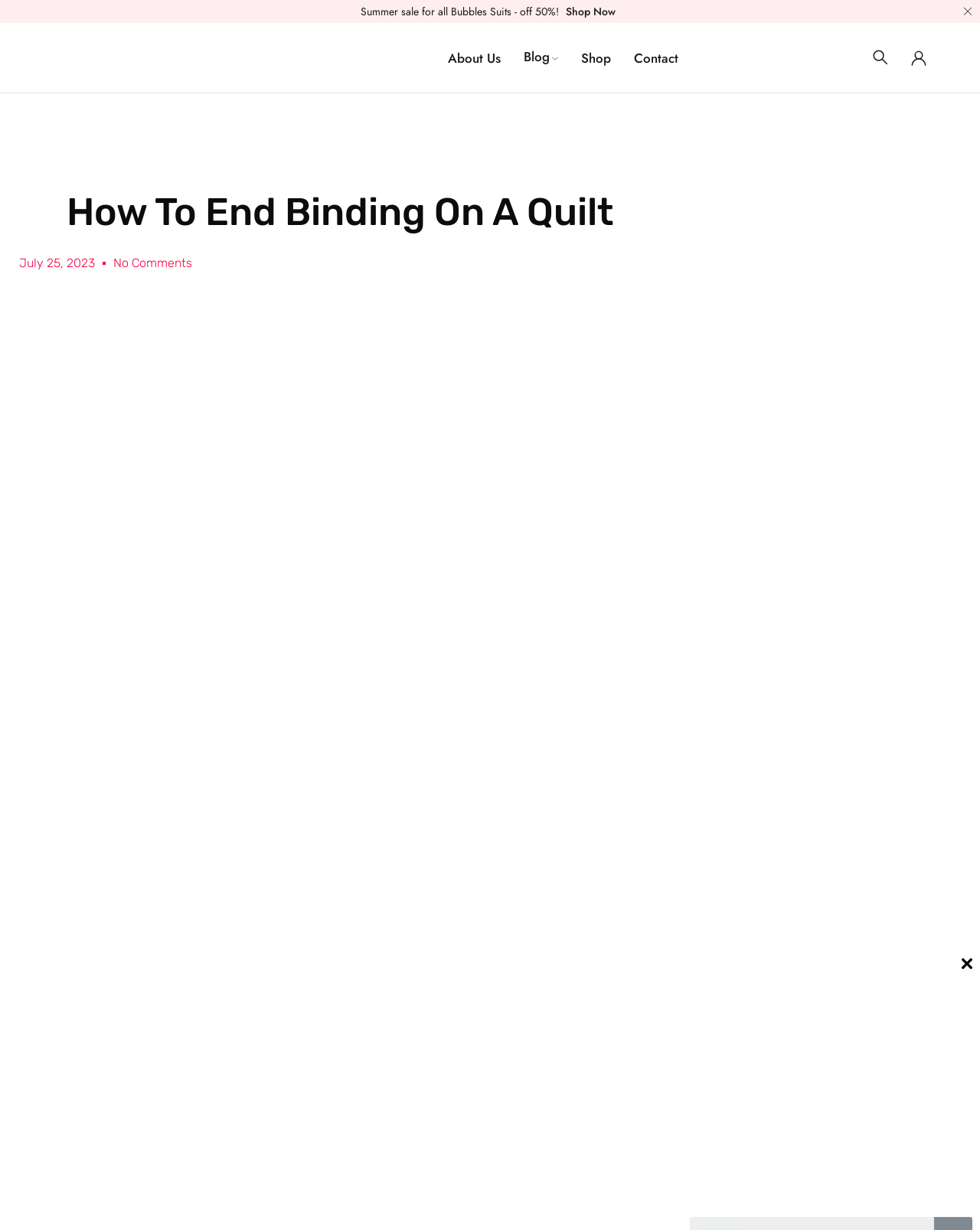Describe all the key features and sections of the webpage thoroughly.

The webpage is about a guide on how to end binding on a quilt. At the top, there is a promotional banner announcing a summer sale for all Bubbles Suits with 50% off, accompanied by a "Shop Now" link. Below this banner, there are several navigation links, including "Bubble Slidess", "About Us", "Blog", "Shop", "Contact", and "Login/Register", each with an associated image. 

The main content of the webpage is an image titled "How To End Binding On A Quilt", which takes up most of the page's vertical space. Above this image, there are two links: "July 25, 2023" and "No Comments". 

In the top-right corner, there is a small image, and at the bottom-right corner, there is another small image.